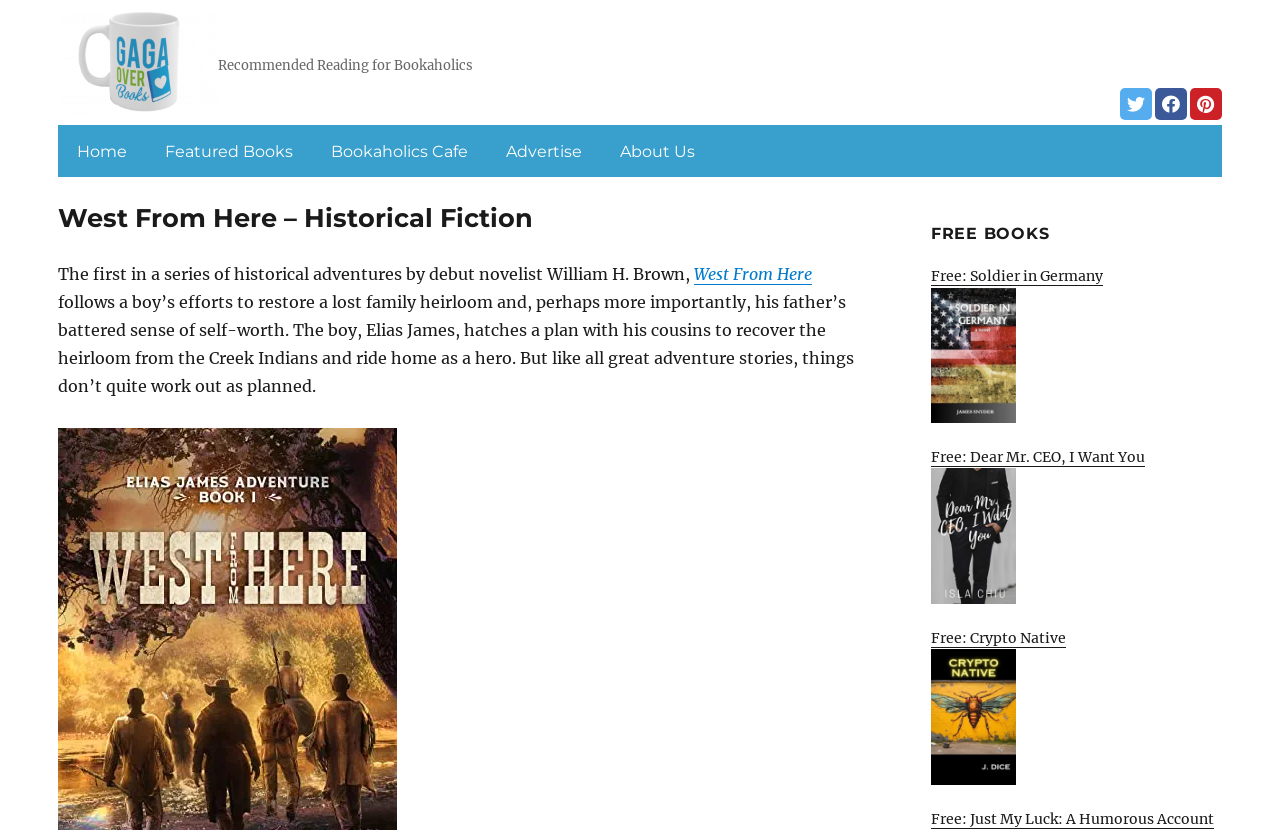From the image, can you give a detailed response to the question below:
What is the name of the boy in the story 'West From Here'?

I found the answer by reading the text 'The boy, Elias James, hatches a plan with his cousins to recover the heirloom from the Creek Indians and ride home as a hero.' which indicates that Elias James is the name of the boy in the story 'West From Here'.